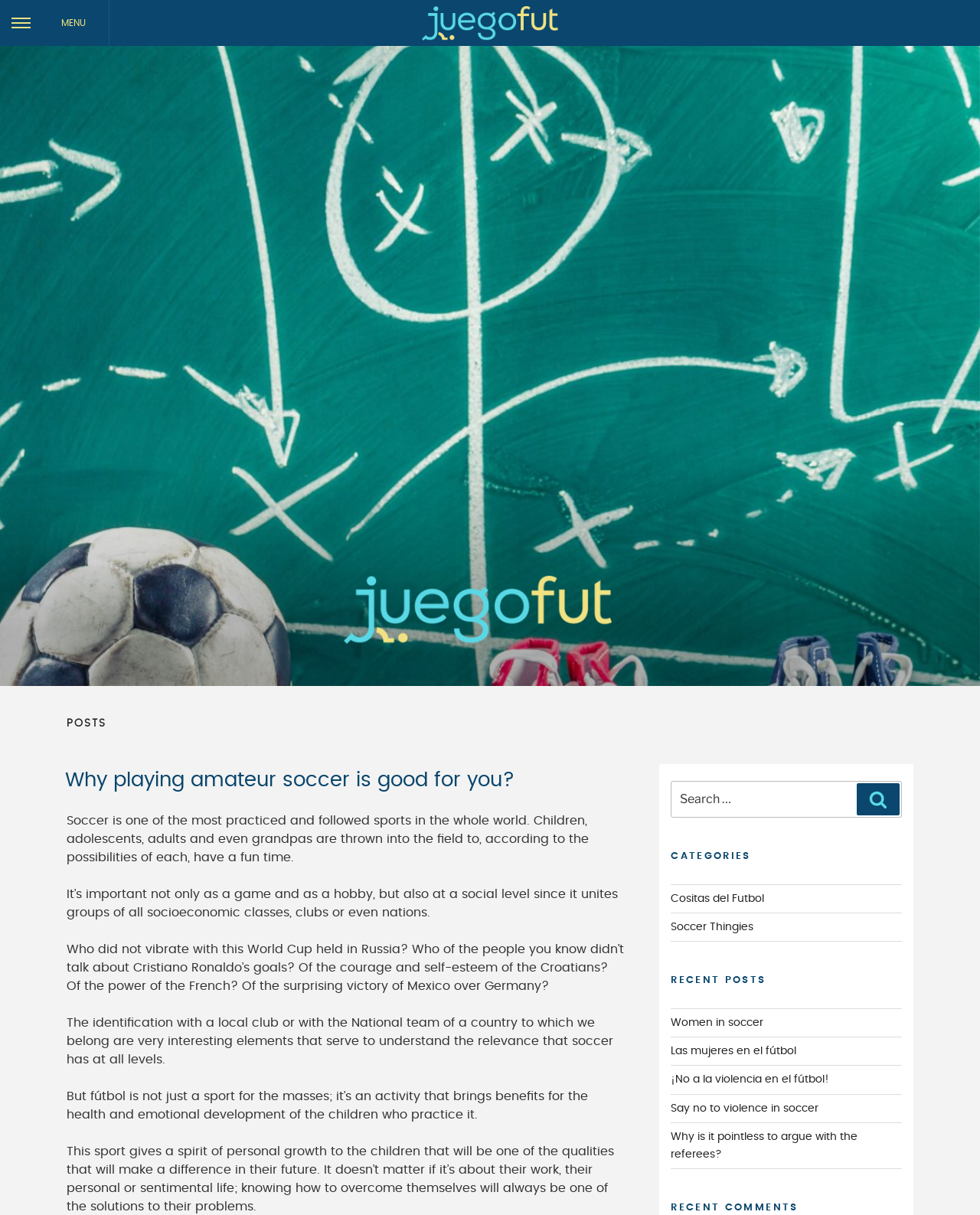What is the title of the latest post?
Ensure your answer is thorough and detailed.

The latest post is listed under the heading 'POSTS' with the bounding box coordinates [0.068, 0.59, 0.932, 0.602]. The title of the latest post is 'Why playing amateur soccer is good for you?' which is contained in the heading element with the bounding box coordinates [0.068, 0.631, 0.638, 0.654] and also in the link element with the bounding box coordinates [0.066, 0.634, 0.525, 0.65].